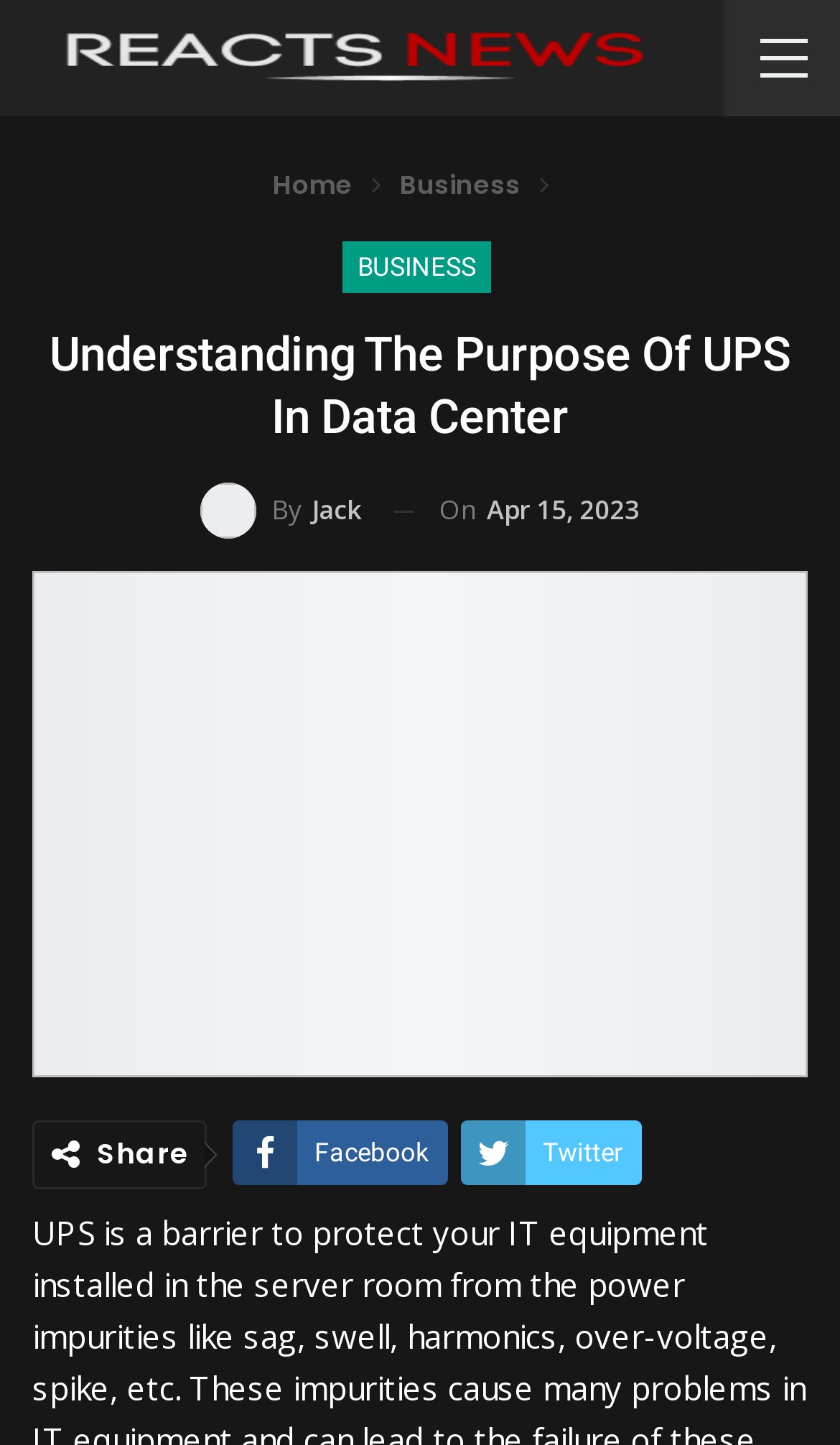Please determine the bounding box coordinates of the element's region to click for the following instruction: "share on Facebook".

[0.277, 0.775, 0.533, 0.82]